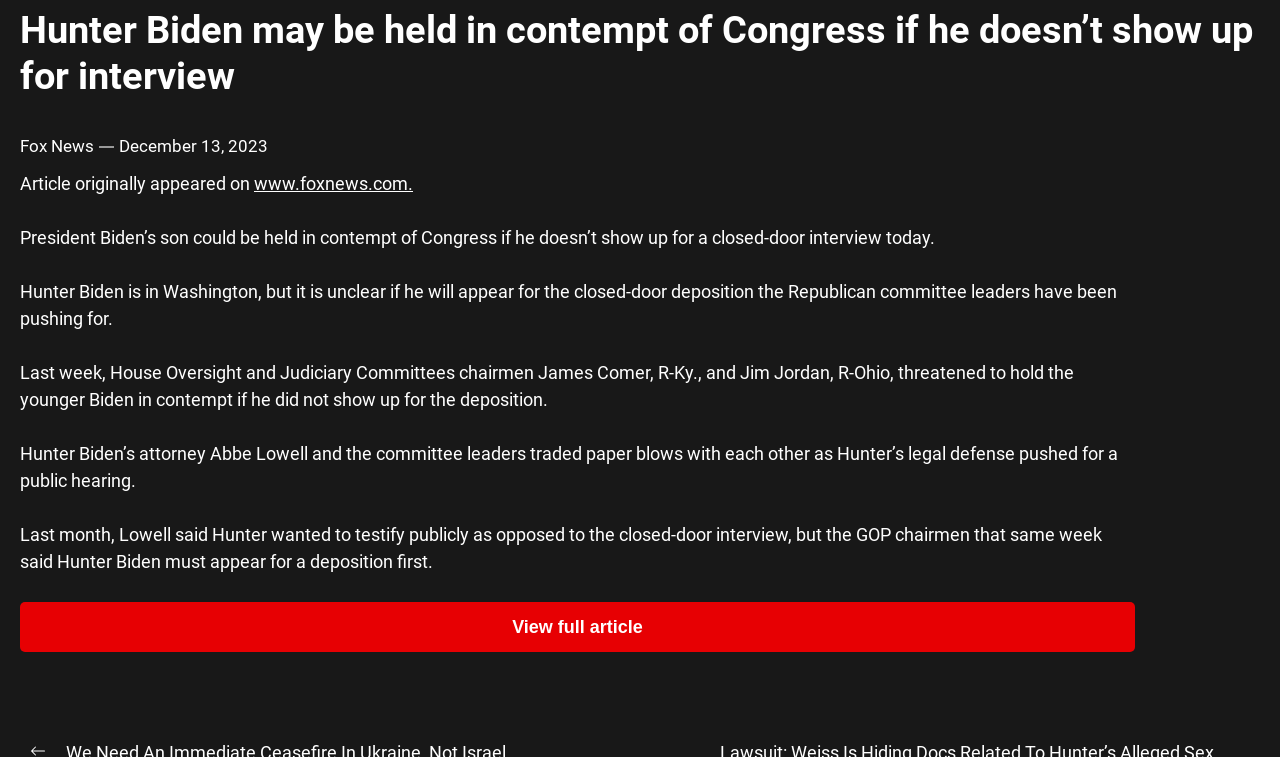From the webpage screenshot, identify the region described by www.foxnews.com.. Provide the bounding box coordinates as (top-left x, top-left y, bottom-right x, bottom-right y), with each value being a floating point number between 0 and 1.

[0.198, 0.228, 0.323, 0.256]